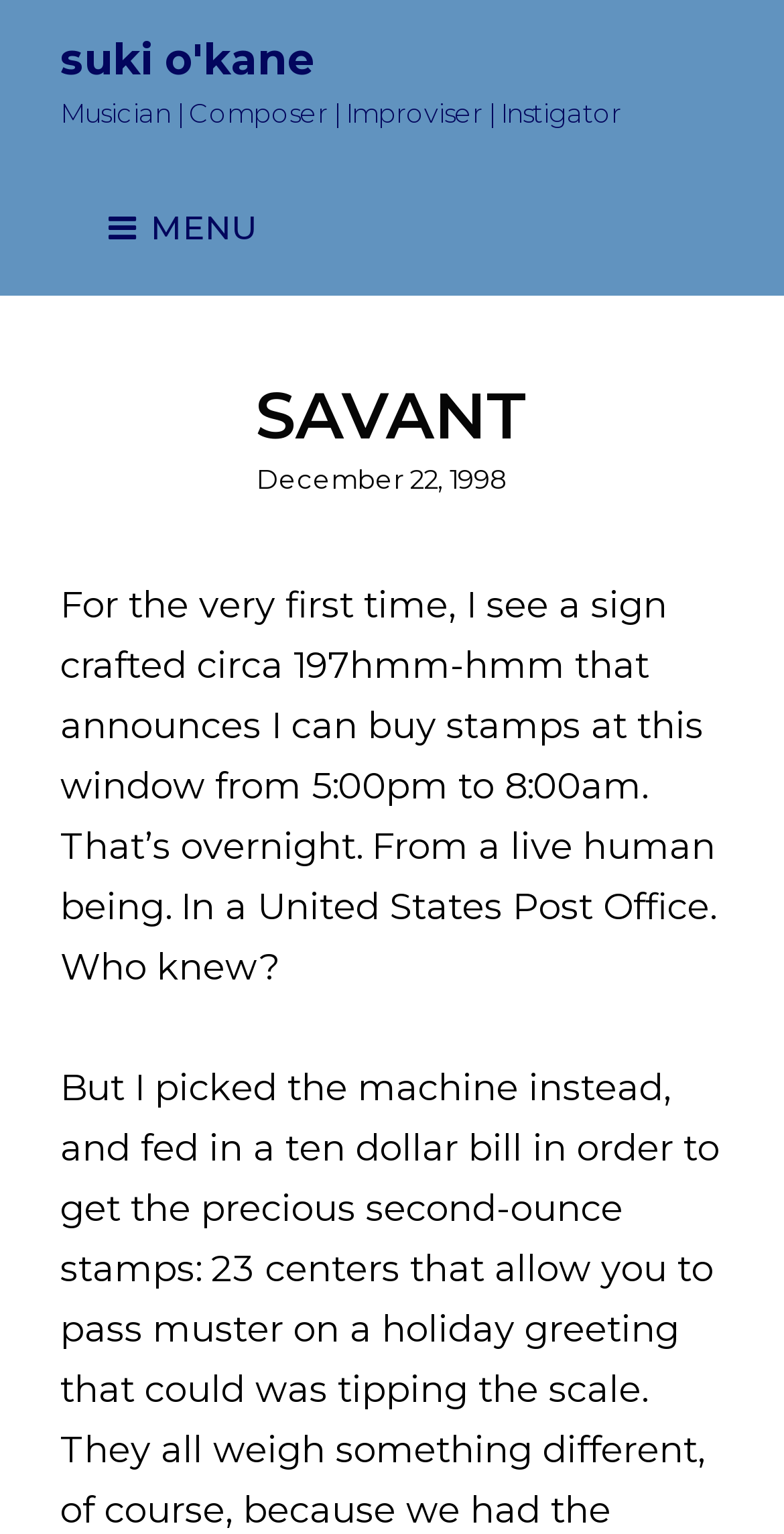Give a full account of the webpage's elements and their arrangement.

The webpage is about Suki O'Kane, a musician, composer, improviser, and instigator. At the top left, there is a link with the text "suki o'kane". Next to it, there is a static text describing Suki O'Kane's profession. 

On the top right, there is a button with a menu icon, which is not expanded. When expanded, it reveals a header section with a heading "SAVANT" at the top. Below the heading, there is a static text "Posted on" followed by a link with the date "December 22, 1998". The date is also marked as a time element.

Below the menu button, there is a long paragraph of text that describes a personal experience of Suki O'Kane, where they discovered that they can buy stamps at a United States Post Office from 5:00 pm to 8:00 am, overnight, from a live human being.